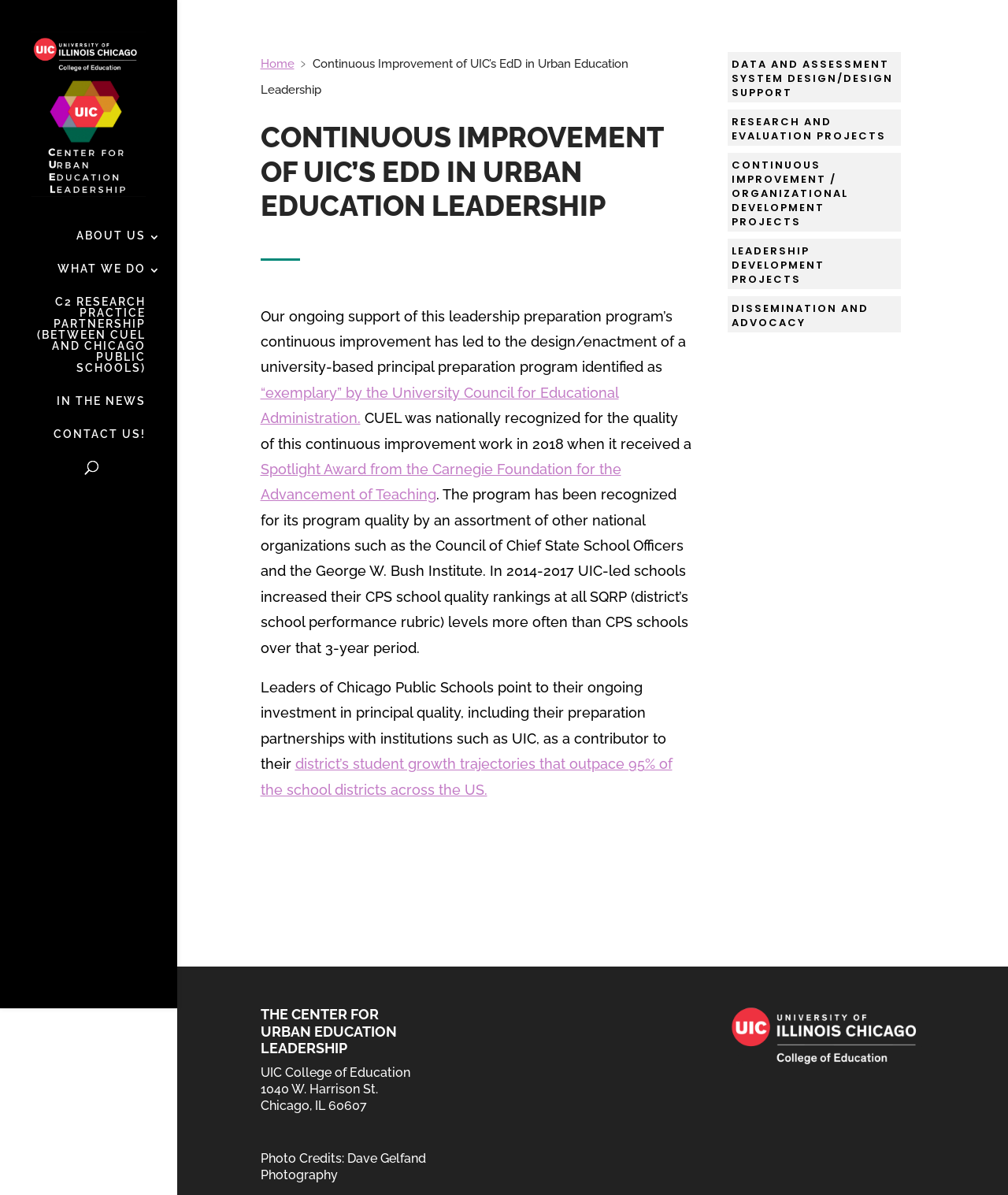Please examine the image and provide a detailed answer to the question: What is the title of the article?

The title of the article can be found in the main content section of the webpage, where it is written in a larger font size and bold formatting.